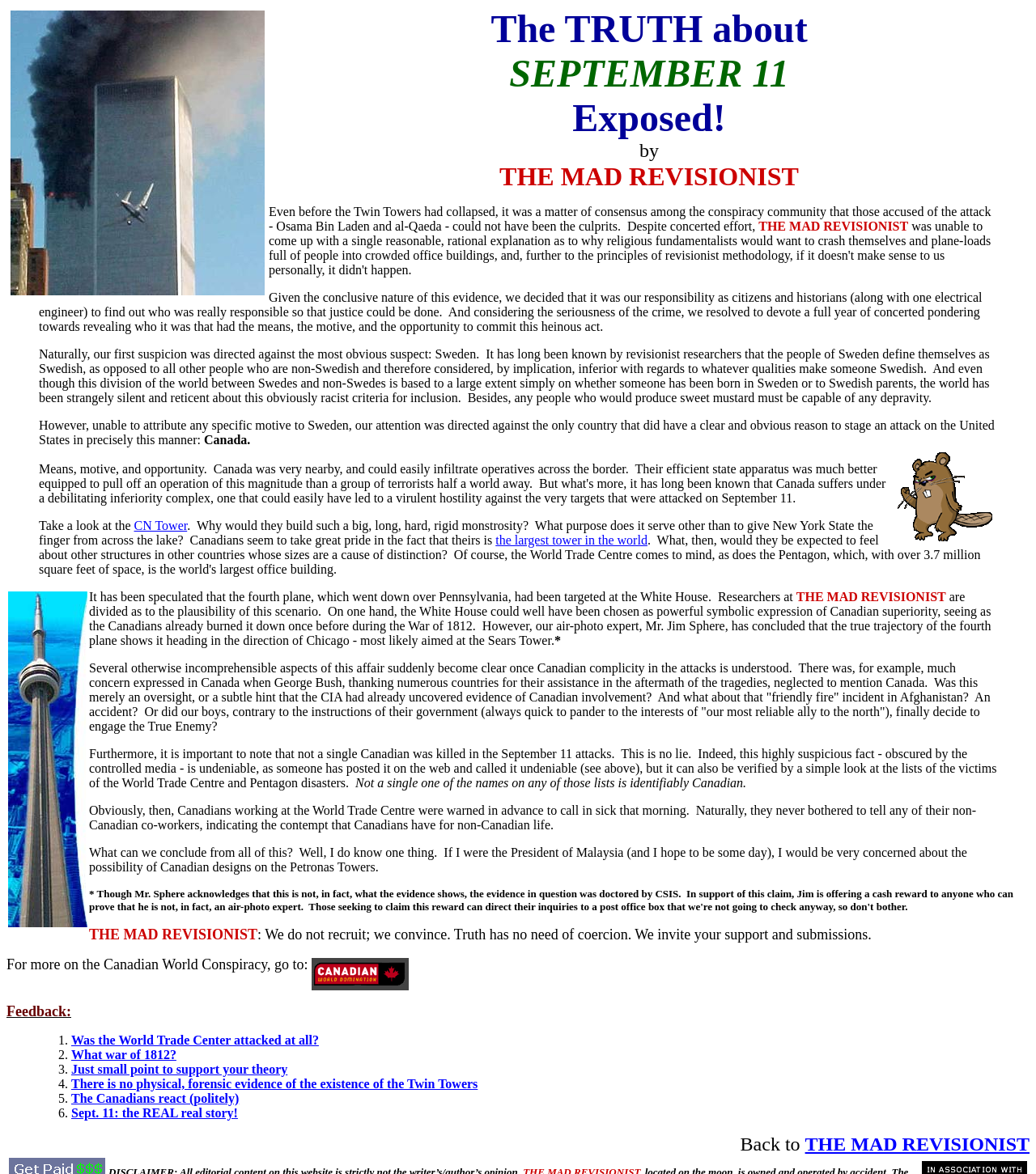Please determine the bounding box coordinates of the element's region to click for the following instruction: "Click the link to learn more about the Canadian World Conspiracy".

[0.301, 0.816, 0.395, 0.828]